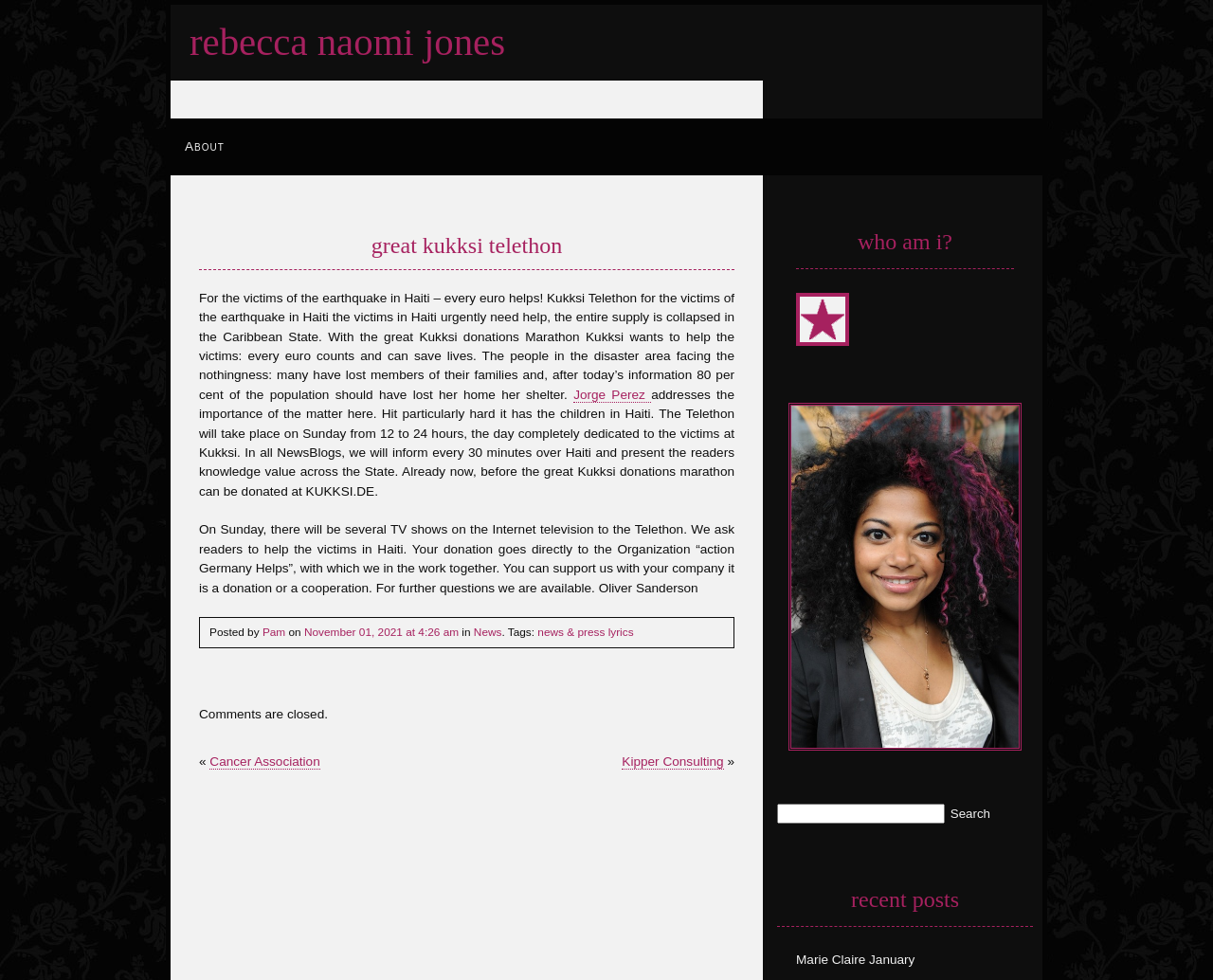Please answer the following question using a single word or phrase: 
What is the purpose of the Great Kukksi Telethon?

To help earthquake victims in Haiti